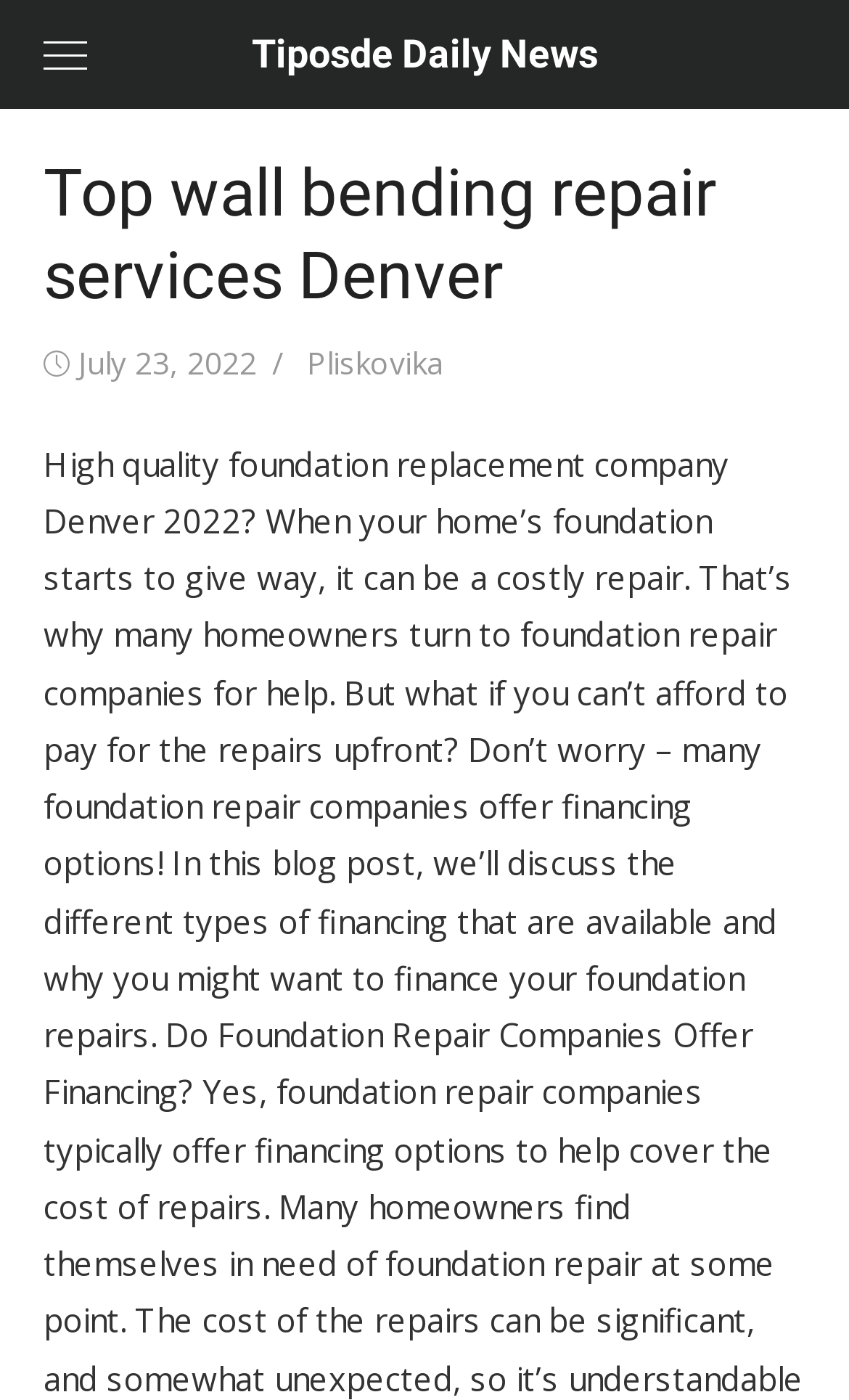What is the date of the article?
Based on the content of the image, thoroughly explain and answer the question.

I found the date of the article by looking at the section that says 'Posted on' and then finding the corresponding date, which is 'July 23, 2022'.